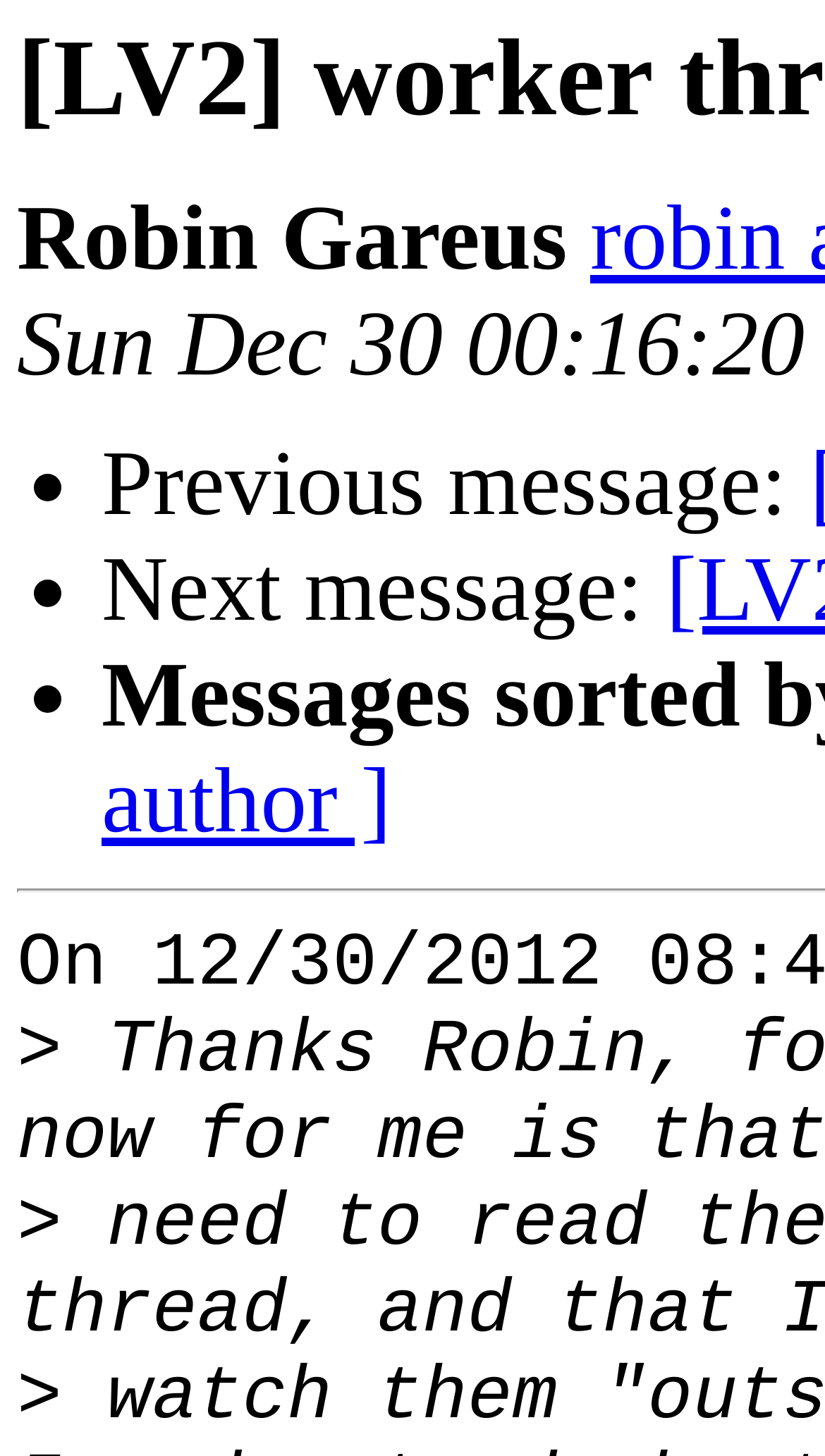Determine the heading of the webpage and extract its text content.

[LV2] worker thread question